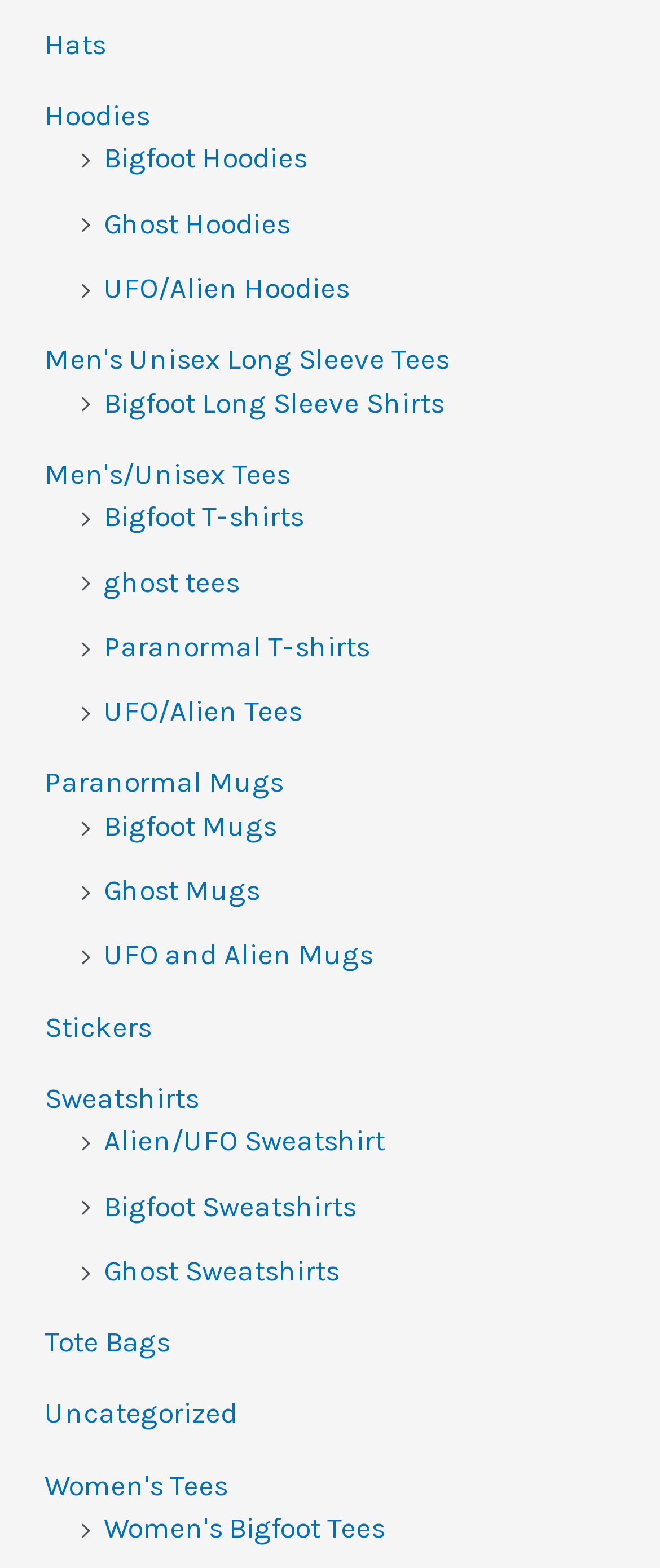Determine the bounding box coordinates of the clickable element to achieve the following action: 'Read about crane Perth'. Provide the coordinates as four float values between 0 and 1, formatted as [left, top, right, bottom].

None